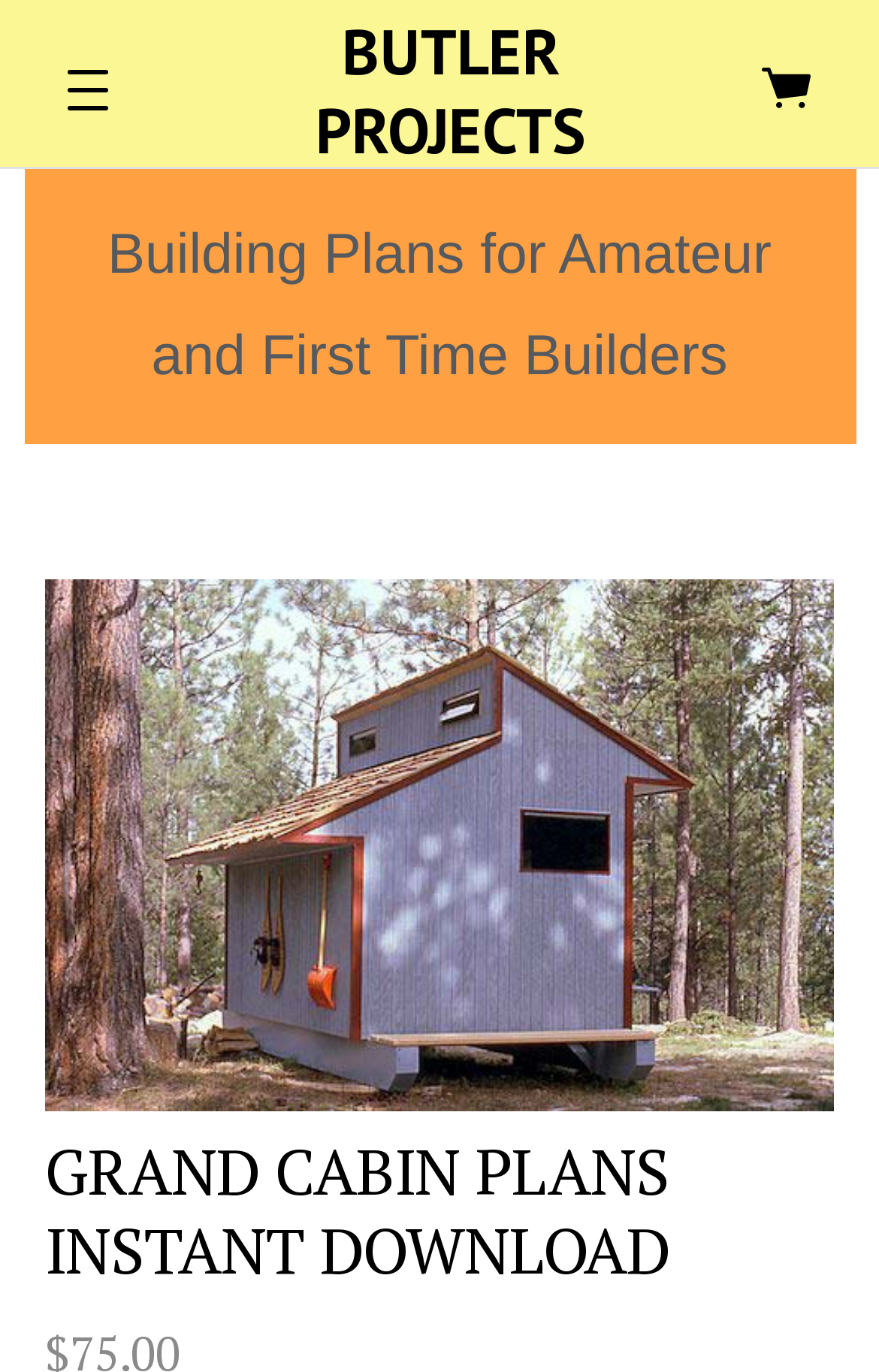What is the purpose of the button?
Refer to the image and provide a detailed answer to the question.

The button with the text 'menu' is likely used to open a menu or navigation bar, allowing users to access different parts of the website or project.